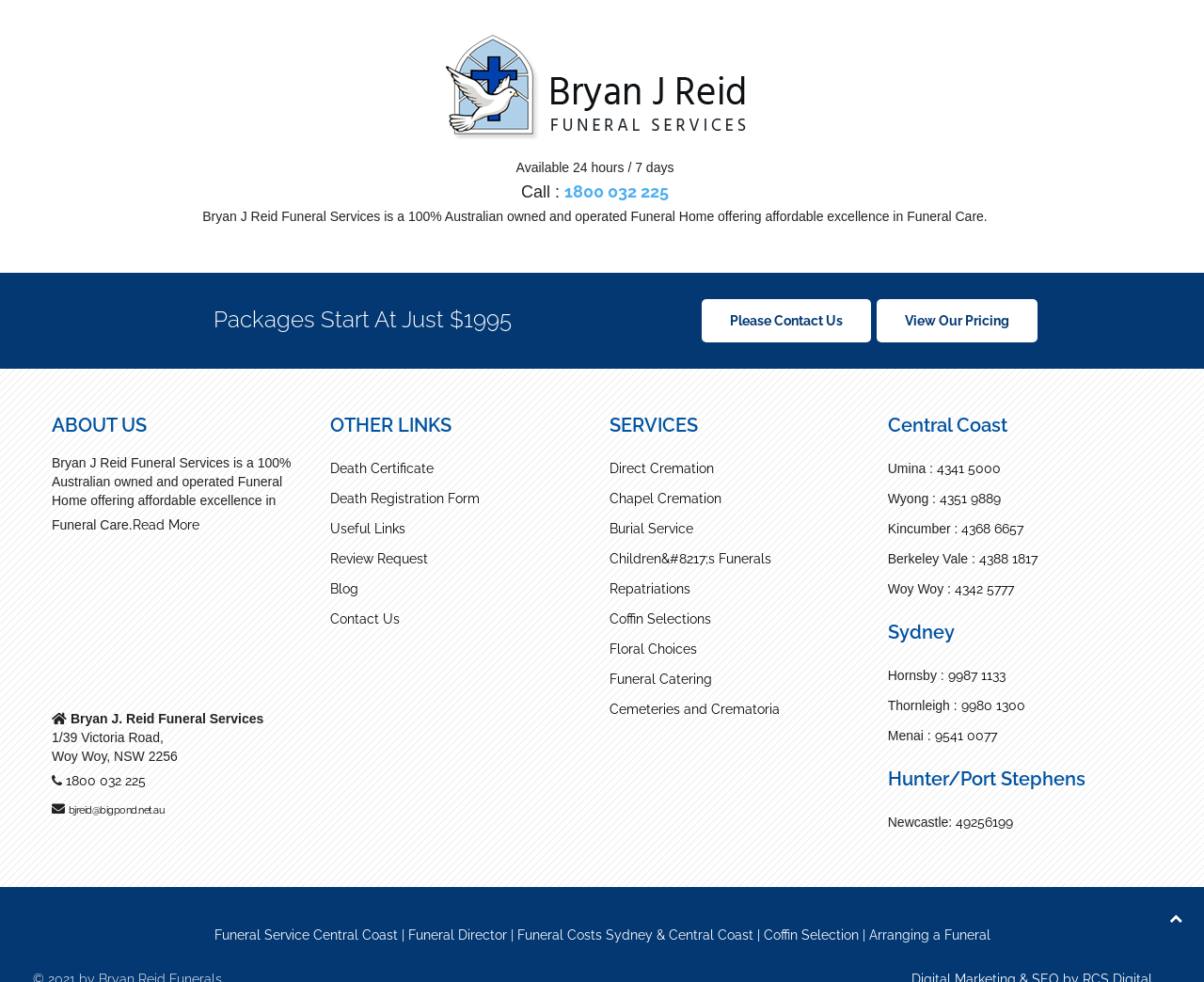What is the name of the funeral service provider?
Please provide an in-depth and detailed response to the question.

I found the name of the funeral service provider by looking at the StaticText element that says 'Bryan J. Reid Funeral Services', which is likely the name of the company.